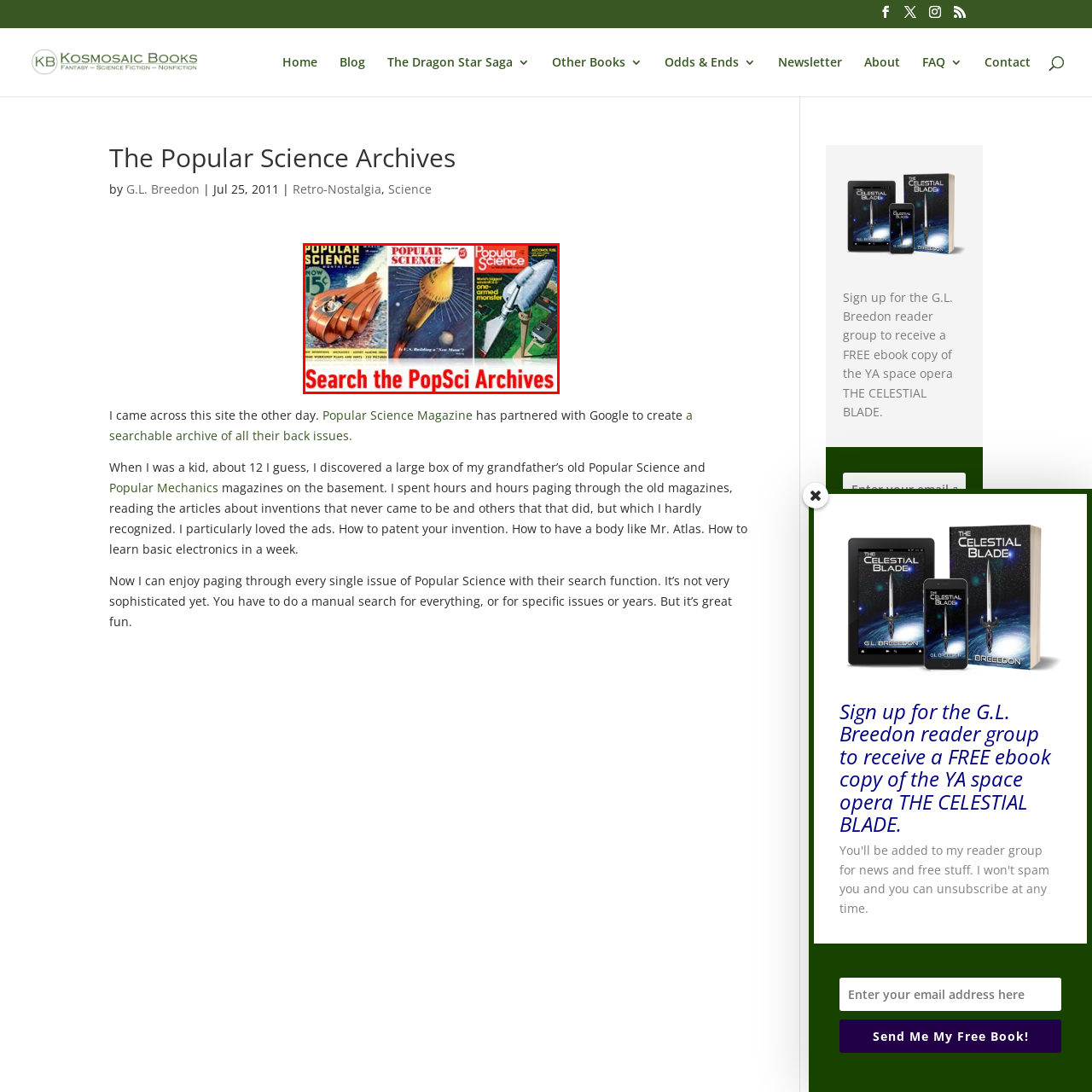Inspect the image surrounded by the red border and give a one-word or phrase answer to the question:
What is the purpose of the call to action below the covers?

To invite readers to search the archives